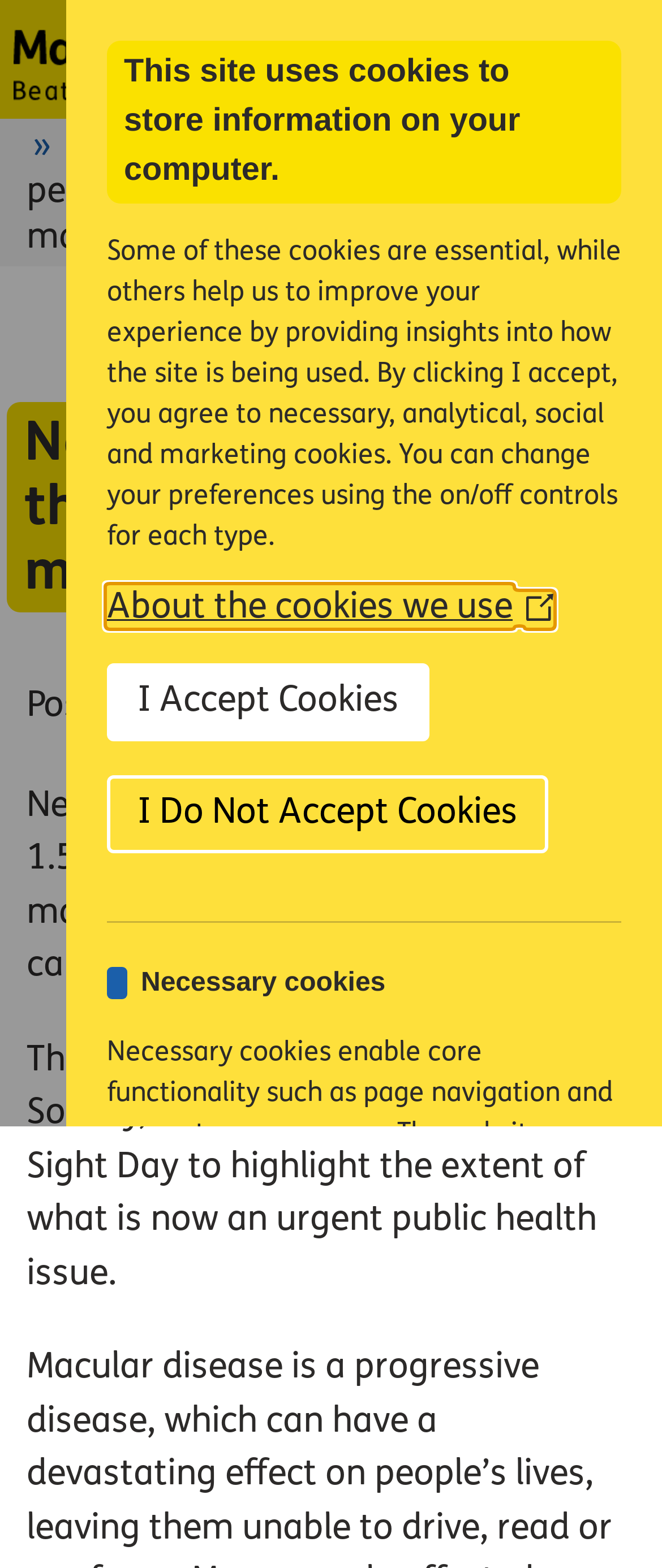What is the main topic of this webpage?
Based on the image, answer the question with as much detail as possible.

Based on the webpage content, especially the heading 'Nearly 1.5m people in the UK are affected by macular disease' and the text 'New figures reveal that nearly 1.5m people in the UK are affected by macular disease, the nation’s biggest cause of sight loss.', it is clear that the main topic of this webpage is macular disease.